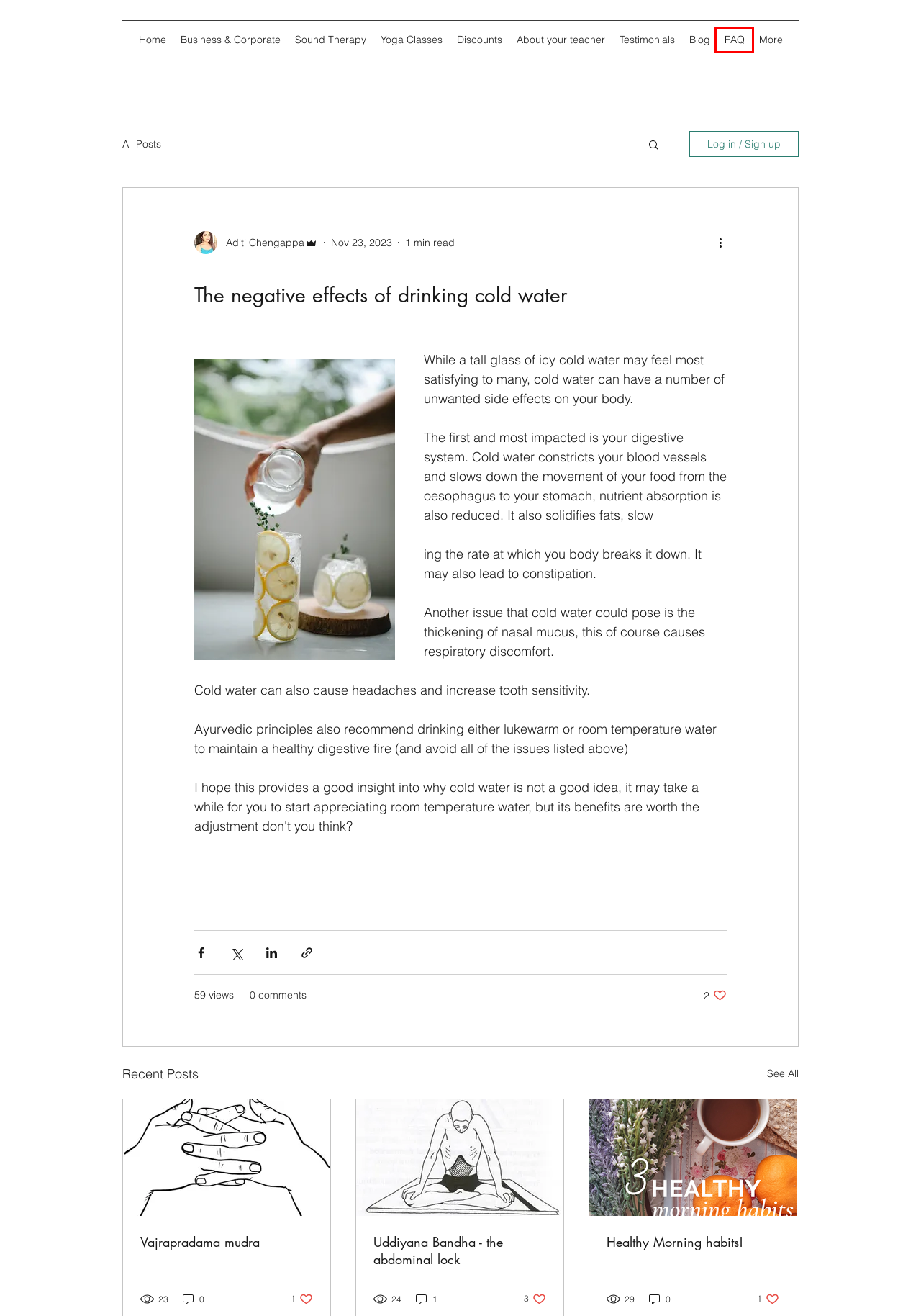Examine the screenshot of a webpage with a red bounding box around a specific UI element. Identify which webpage description best matches the new webpage that appears after clicking the element in the red bounding box. Here are the candidates:
A. Yoga | Yoga with Aditi
B. Vajrapradama mudra
C. Uddiyana Bandha - the abdominal lock
D. Healthy Morning habits!
E. Business & Corporate | Yoga with Aditi
F. Discounts | Yoga with Aditi
G. FAQ | Yoga with Aditi
H. Sound Therapy | Yoga with Aditi

G